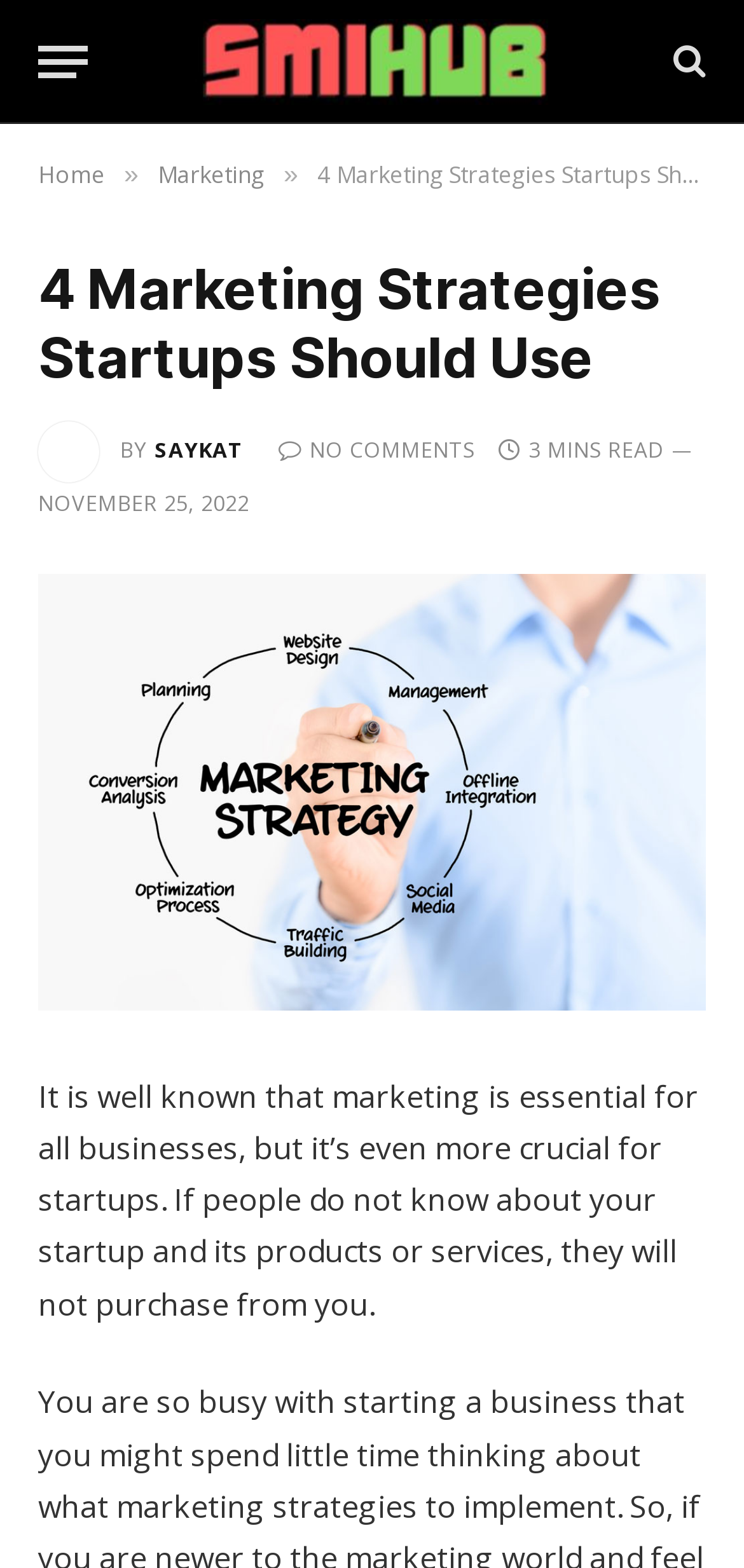Please find and generate the text of the main heading on the webpage.

4 Marketing Strategies Startups Should Use